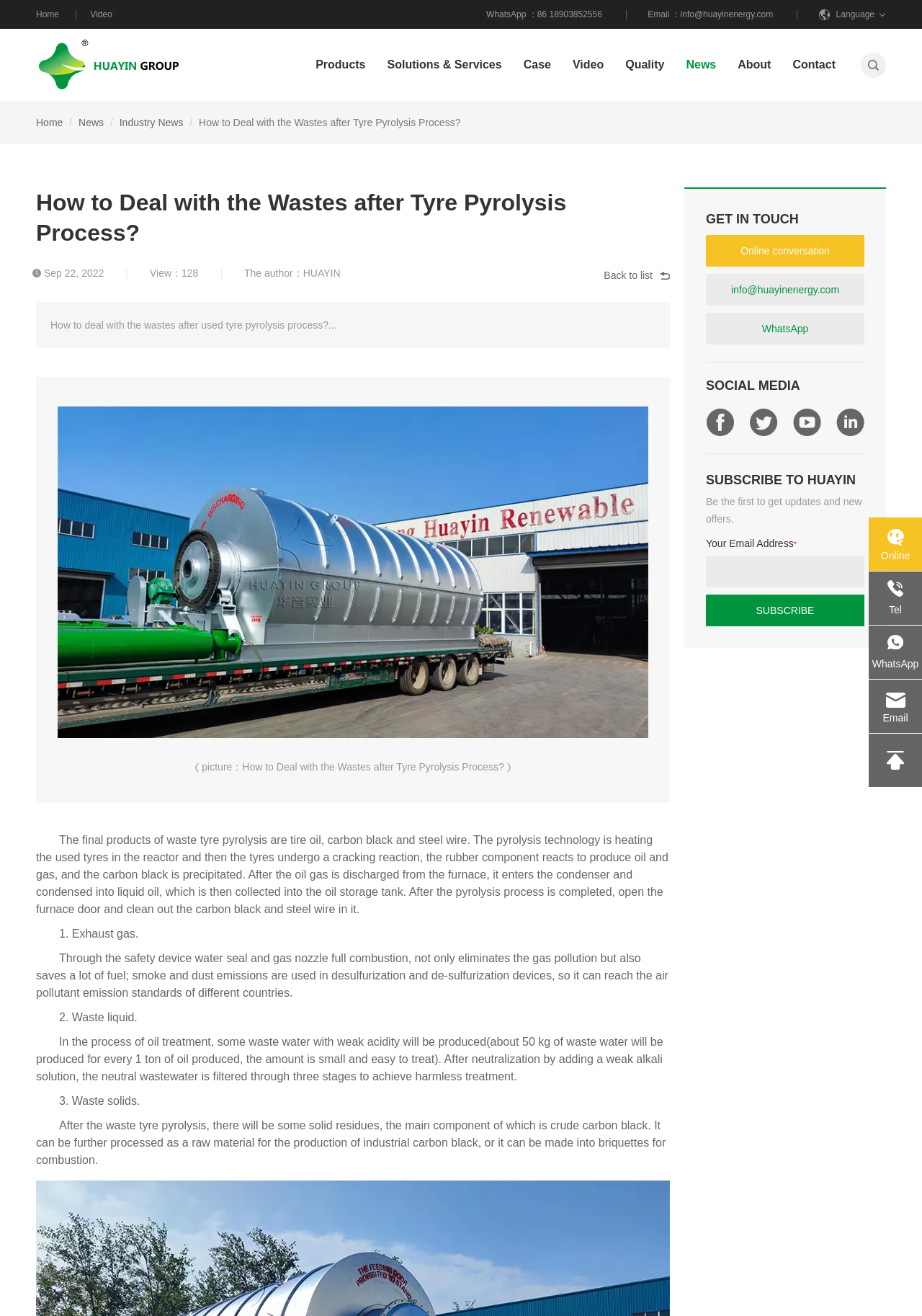Locate the bounding box coordinates of the clickable element to fulfill the following instruction: "Visit Wikipedia". Provide the coordinates as four float numbers between 0 and 1 in the format [left, top, right, bottom].

None